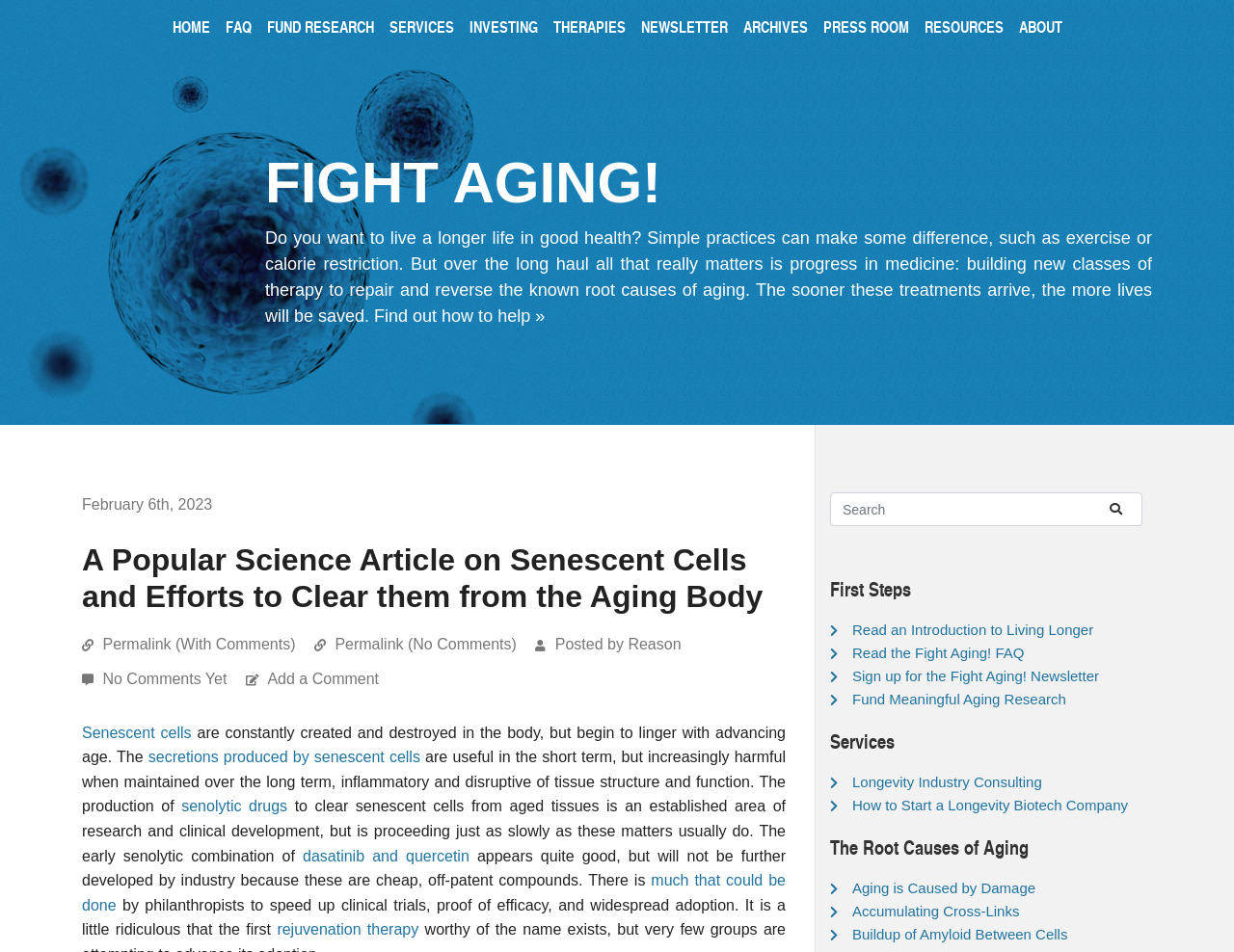Pinpoint the bounding box coordinates of the element to be clicked to execute the instruction: "Click on the 'FUND RESEARCH' link".

[0.21, 0.008, 0.309, 0.064]